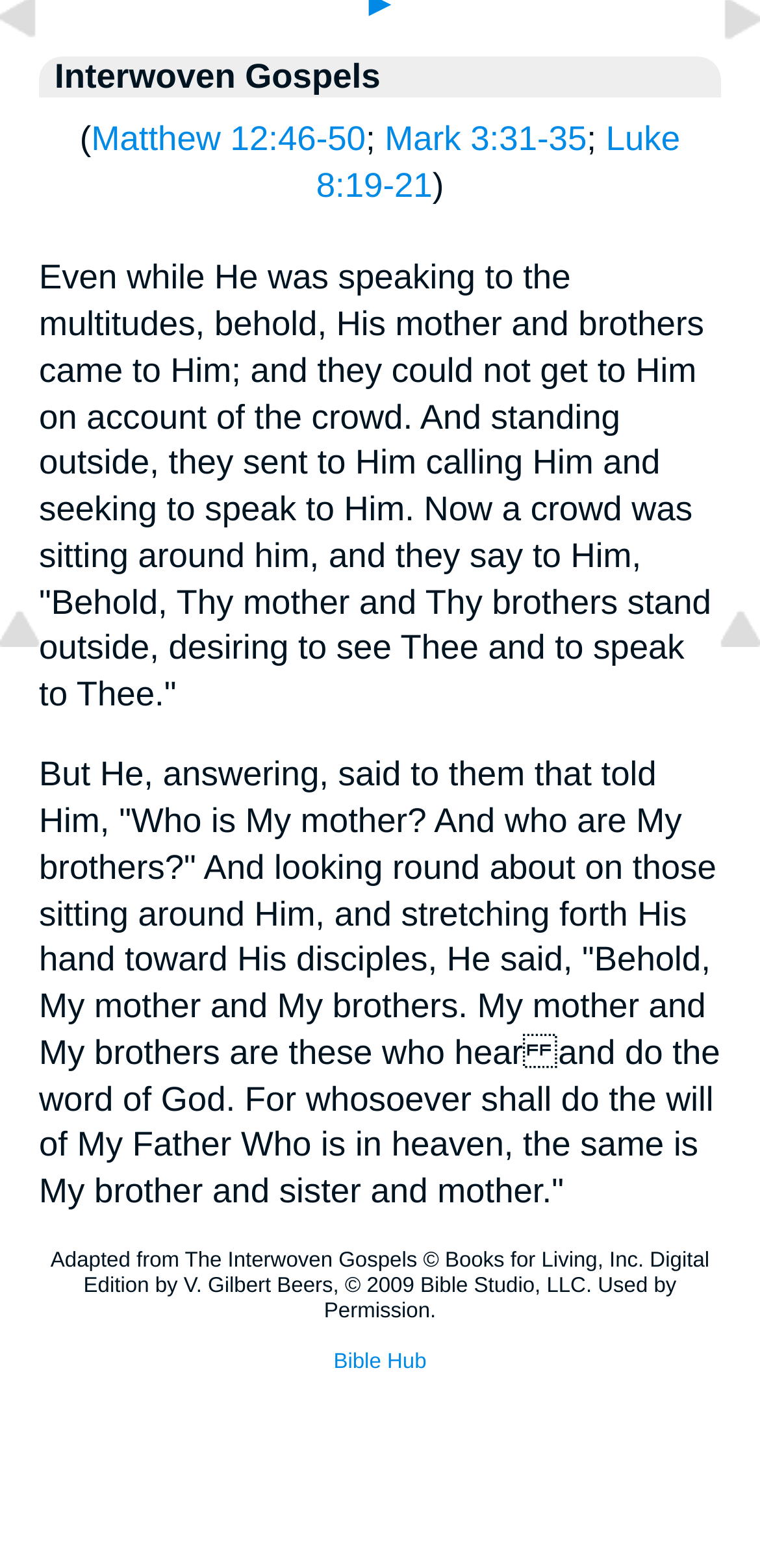Provide the bounding box coordinates of the HTML element this sentence describes: "Luke 8:19-21".

[0.416, 0.076, 0.895, 0.13]